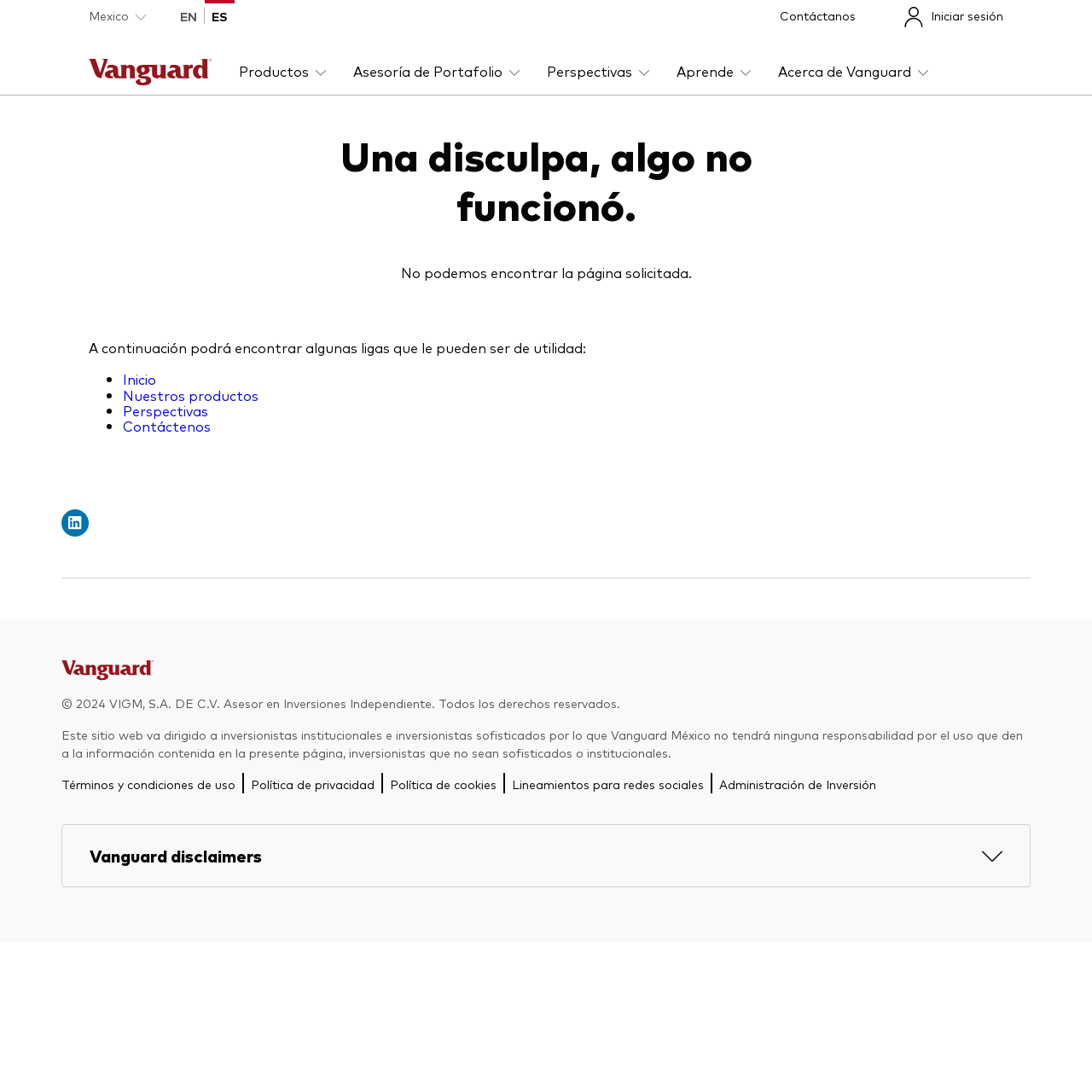Give a one-word or one-phrase response to the question: 
What is the copyright information on the webpage?

2024 VIGM, S.A. DE C.V.